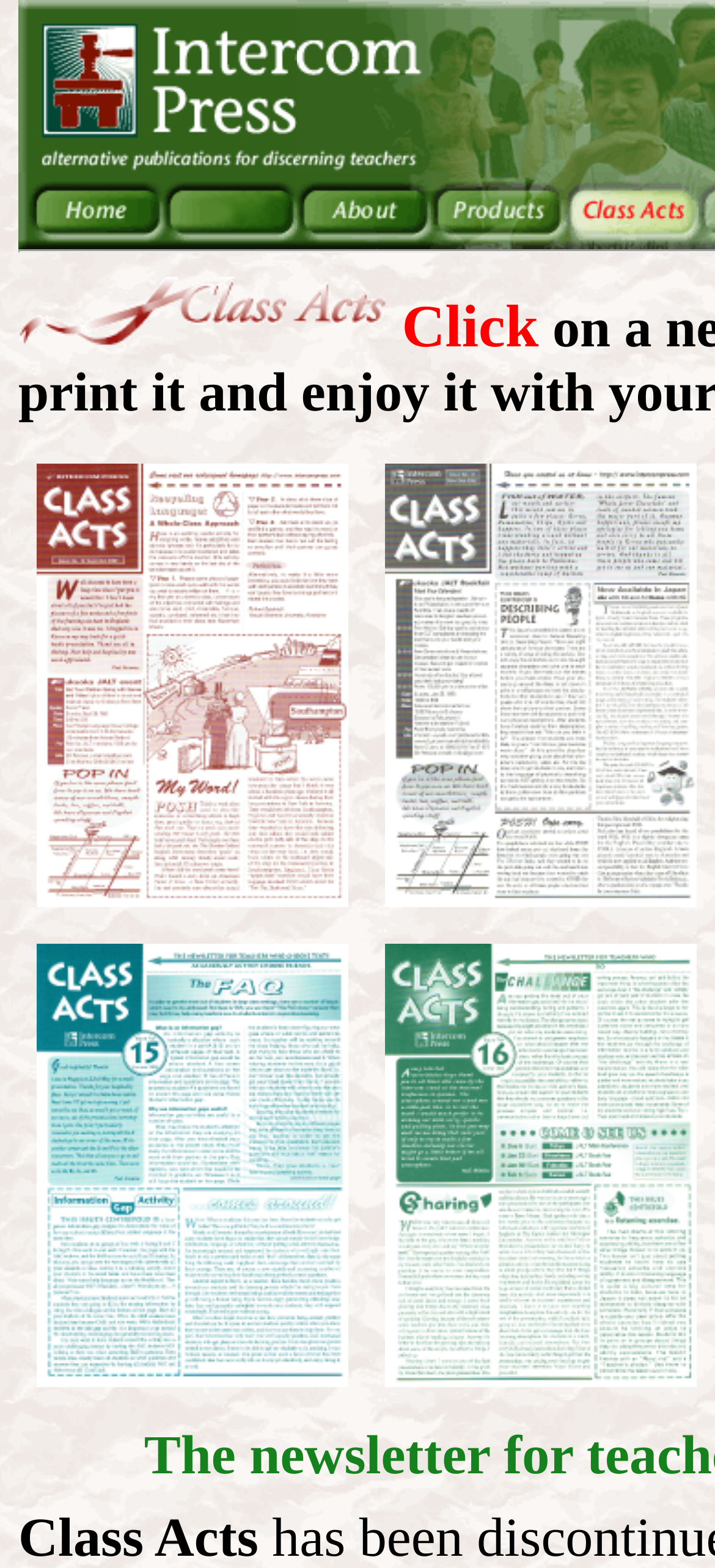How many links are present in the top section of the webpage?
Based on the visual details in the image, please answer the question thoroughly.

The top section of the webpage has a table layout with four cells. Each cell contains an image, and three of the cells also contain a link. Therefore, there are three links present in the top section of the webpage.